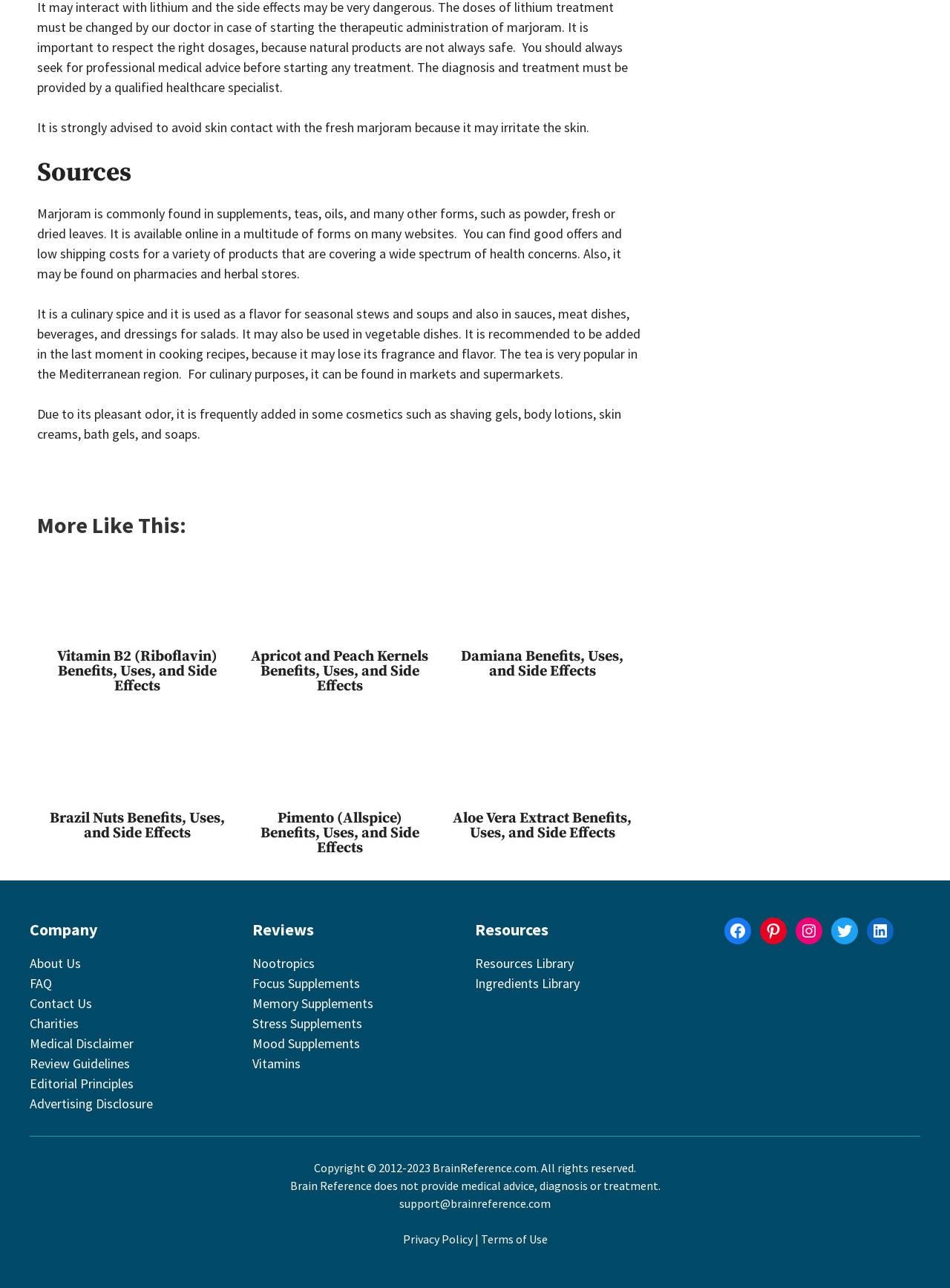What forms can marjoram be found in?
Using the information from the image, answer the question thoroughly.

According to the second paragraph, marjoram can be found in various forms, including supplements, teas, oils, powder, fresh or dried leaves, which are available online and in pharmacies and herbal stores.